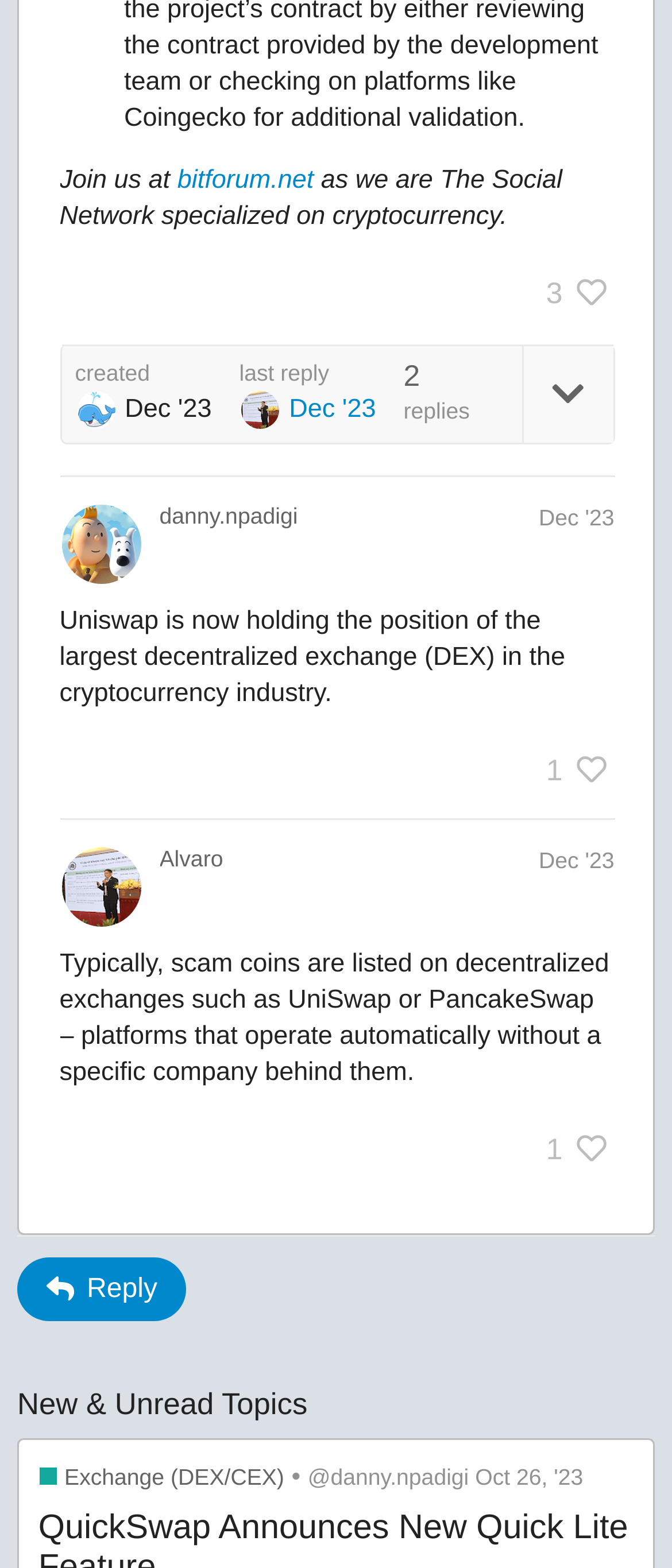Identify the bounding box coordinates for the element you need to click to achieve the following task: "View the topic of Exchange (DEX/CEX)". The coordinates must be four float values ranging from 0 to 1, formatted as [left, top, right, bottom].

[0.059, 0.933, 0.423, 0.953]